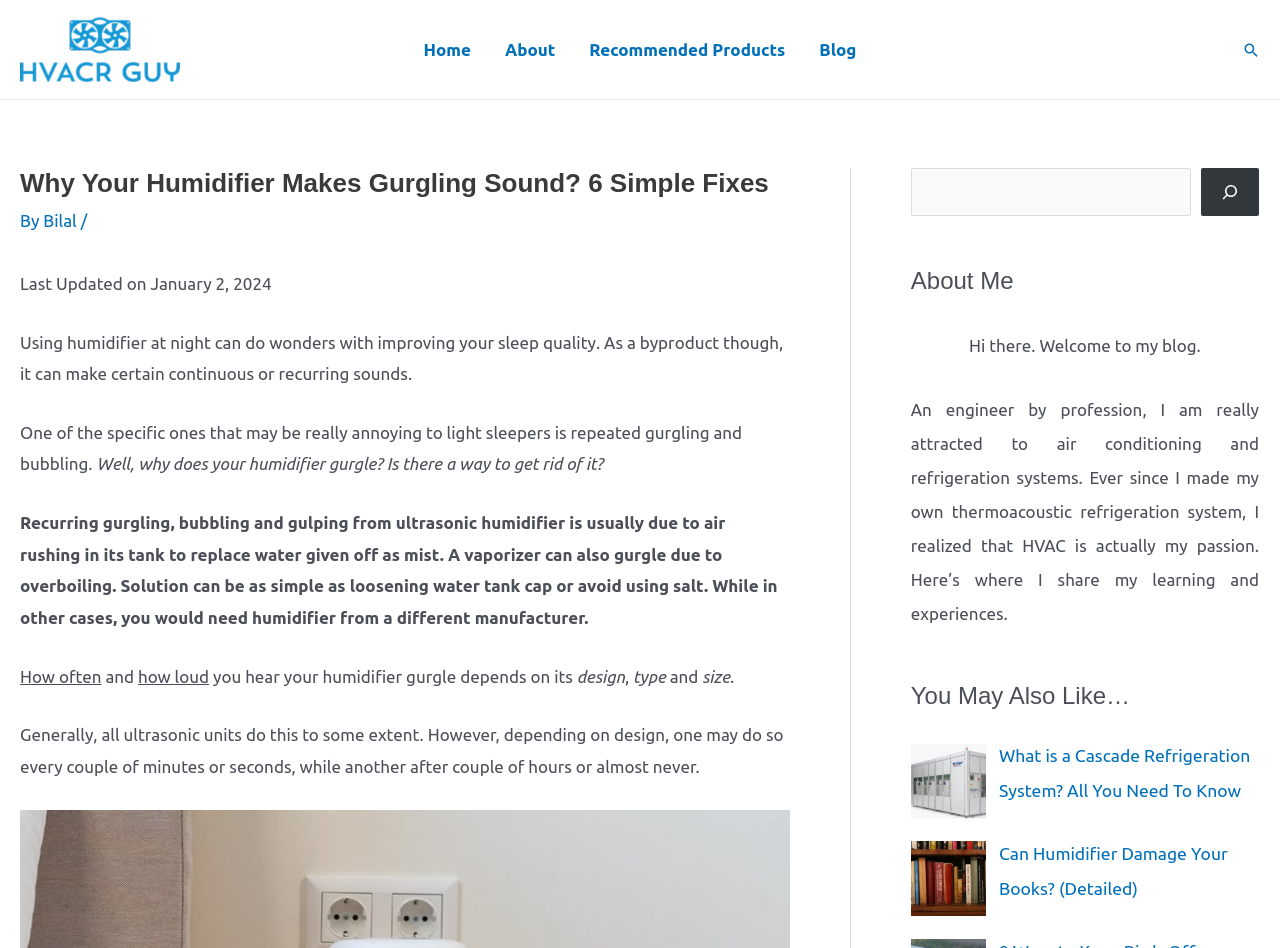What is the topic of the article?
Provide a well-explained and detailed answer to the question.

The topic of the article can be inferred from the content of the webpage, which discusses the reasons behind the gurgling sound of a humidifier and provides solutions to fix the issue.